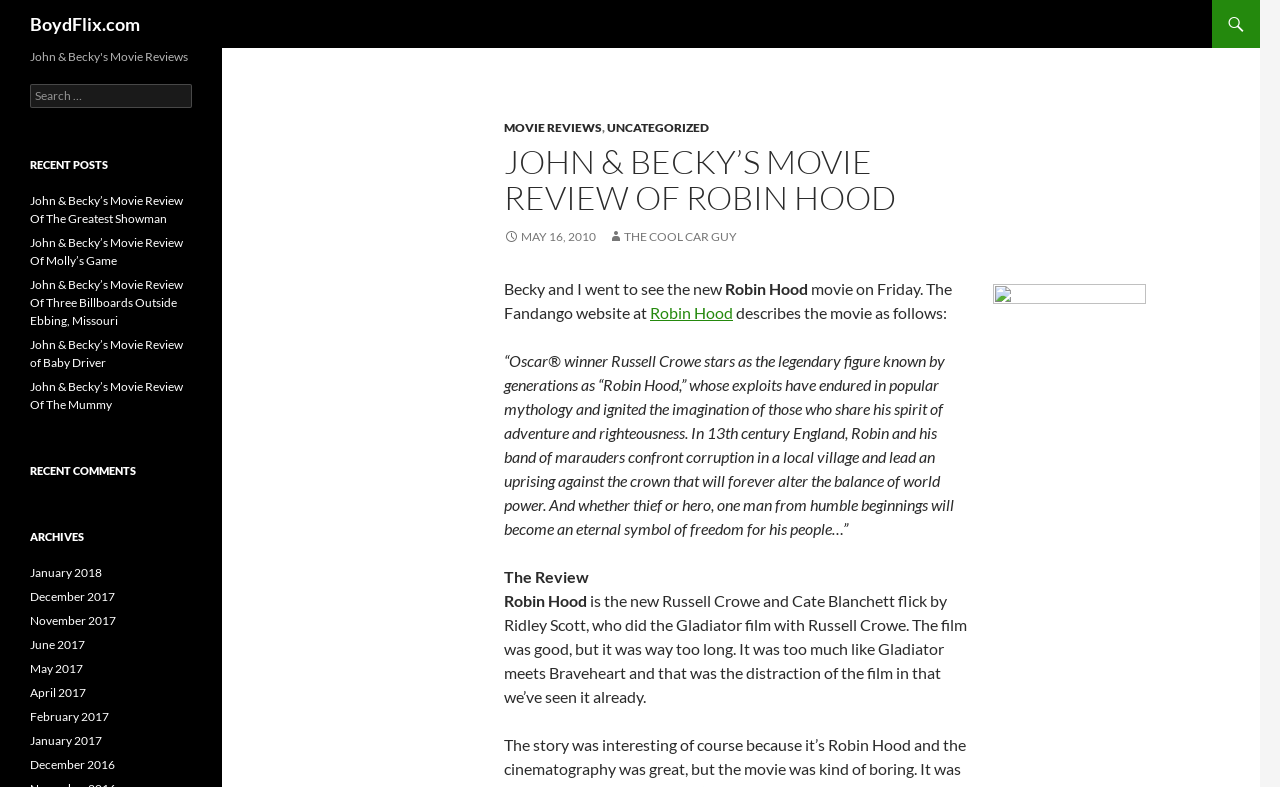Pinpoint the bounding box coordinates of the area that must be clicked to complete this instruction: "Click on the link to BoydFlix.com".

[0.023, 0.0, 0.109, 0.061]